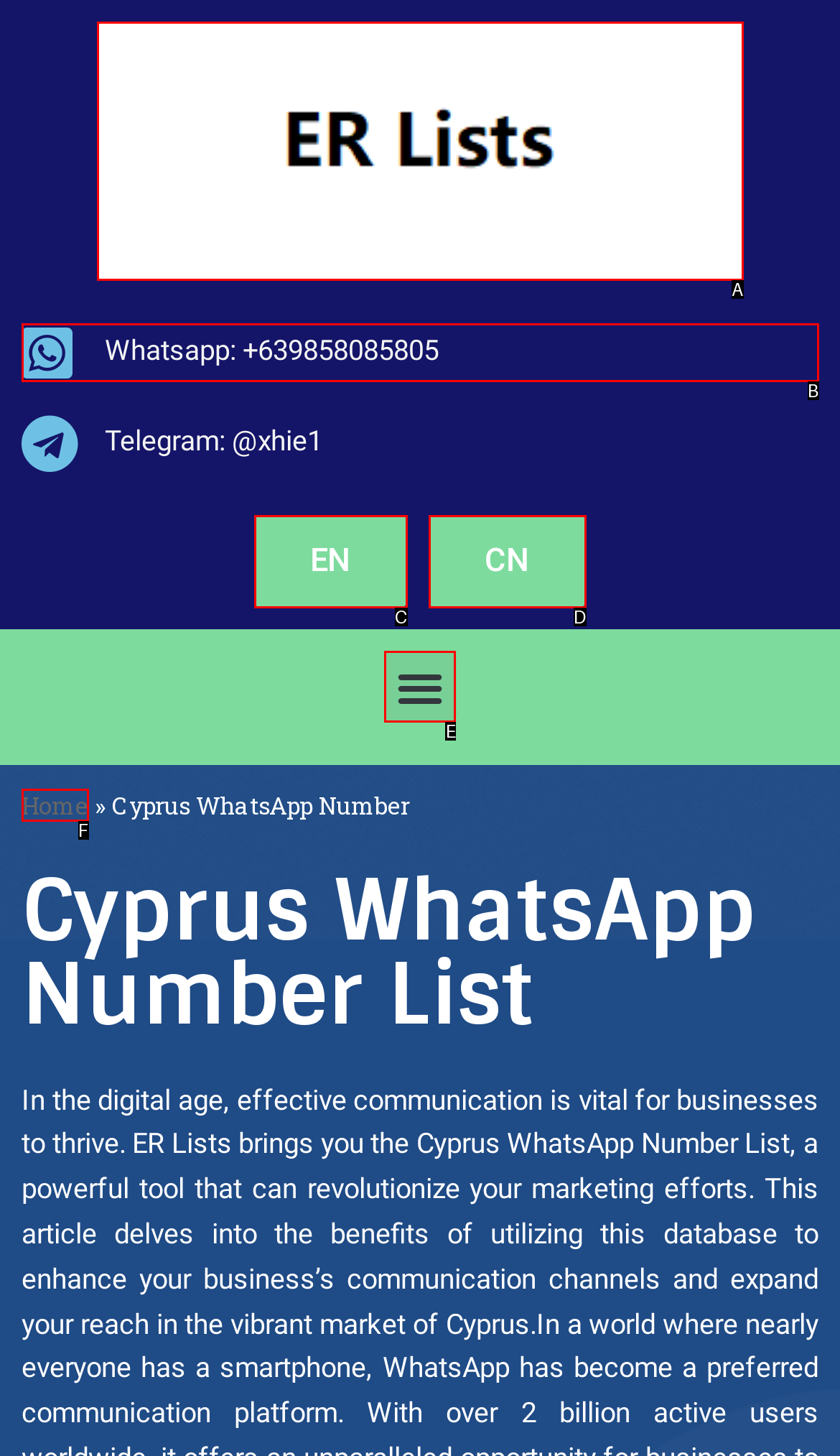Match the option to the description: EN
State the letter of the correct option from the available choices.

C